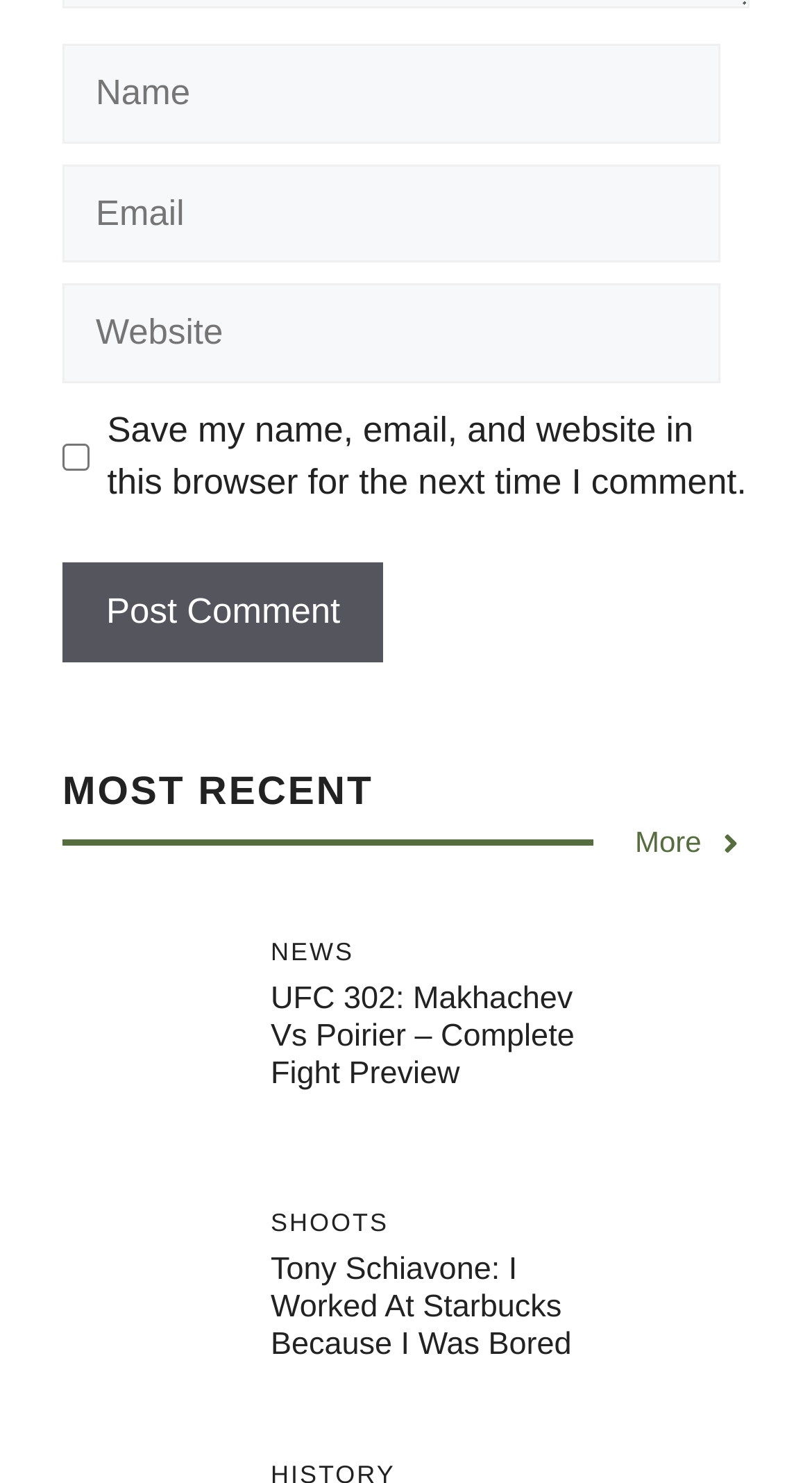Find the bounding box coordinates for the UI element whose description is: "2021". The coordinates should be four float numbers between 0 and 1, in the format [left, top, right, bottom].

None